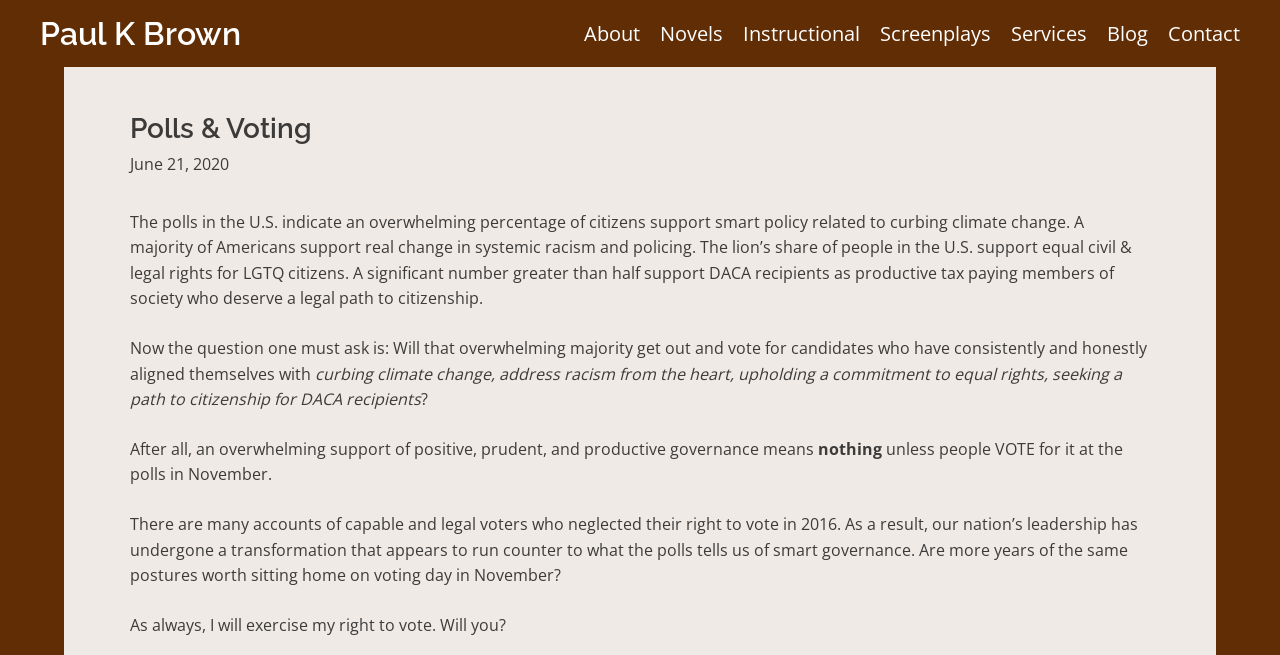Point out the bounding box coordinates of the section to click in order to follow this instruction: "read blog posts".

[0.865, 0.018, 0.897, 0.085]